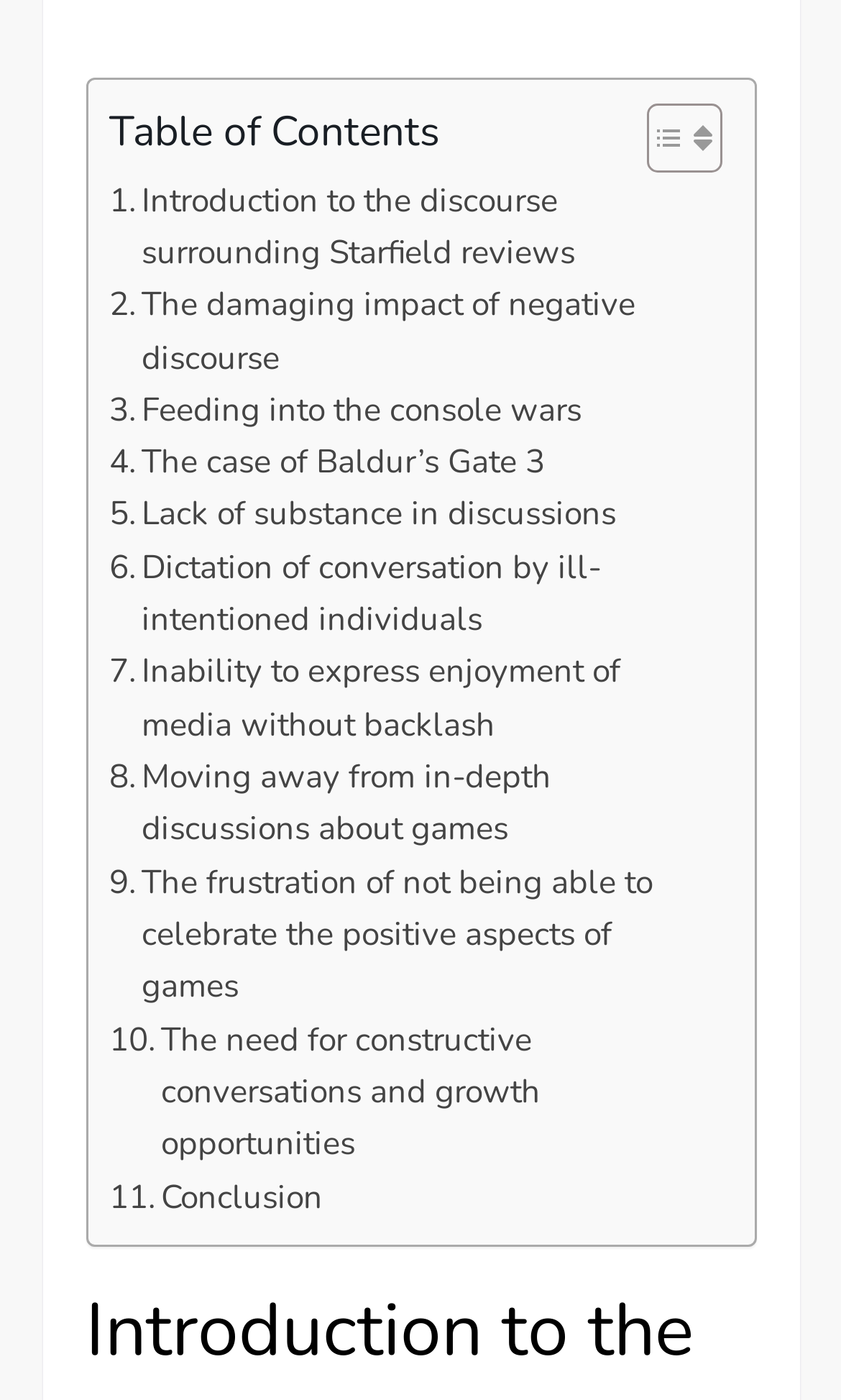Determine the bounding box coordinates for the UI element with the following description: "Feeding into the console wars". The coordinates should be four float numbers between 0 and 1, represented as [left, top, right, bottom].

[0.129, 0.274, 0.691, 0.311]